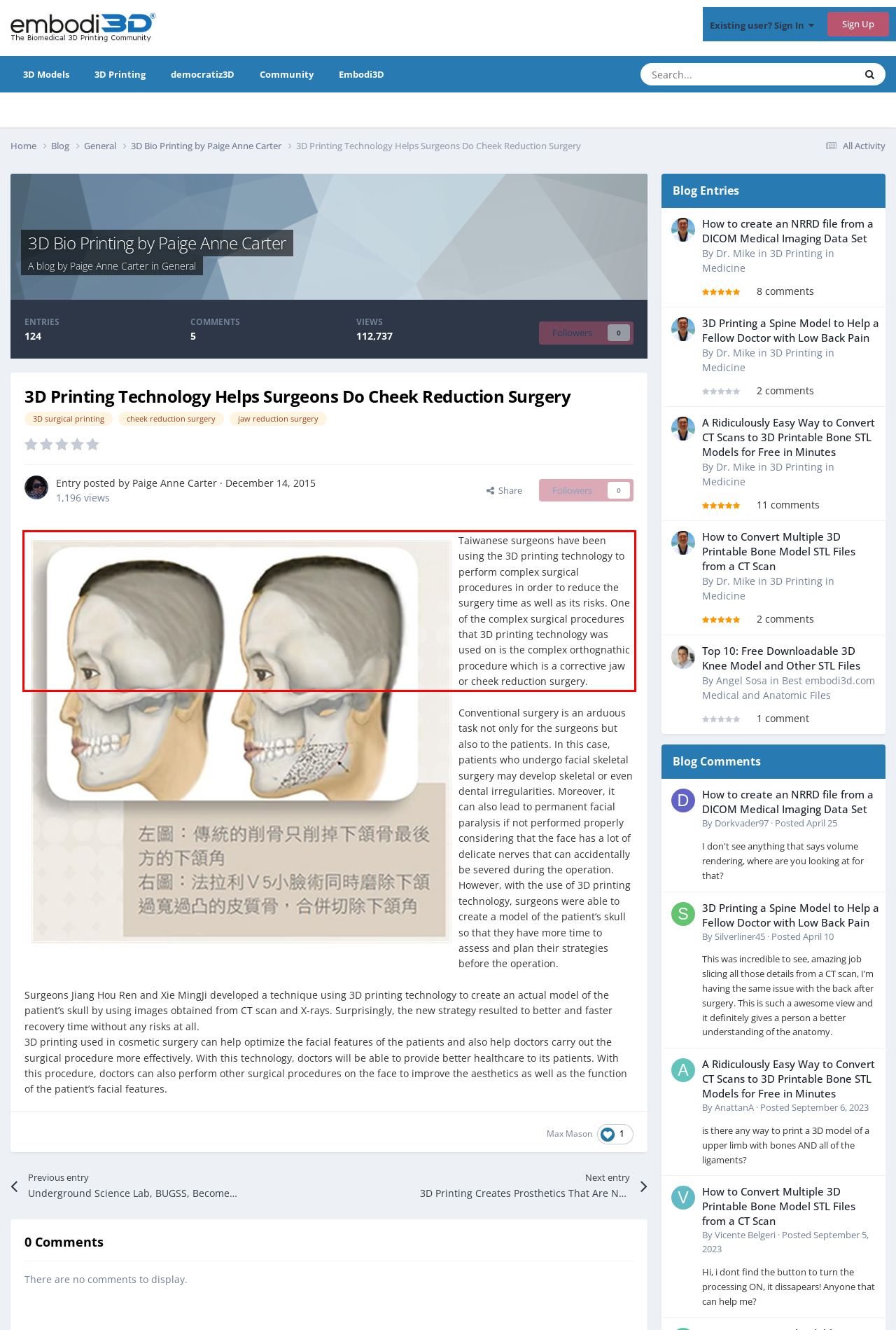Given the screenshot of a webpage, identify the red rectangle bounding box and recognize the text content inside it, generating the extracted text.

Taiwanese surgeons have been using the 3D printing technology to perform complex surgical procedures in order to reduce the surgery time as well as its risks. One of the complex surgical procedures that 3D printing technology was used on is the complex orthognathic procedure which is a corrective jaw or cheek reduction surgery.